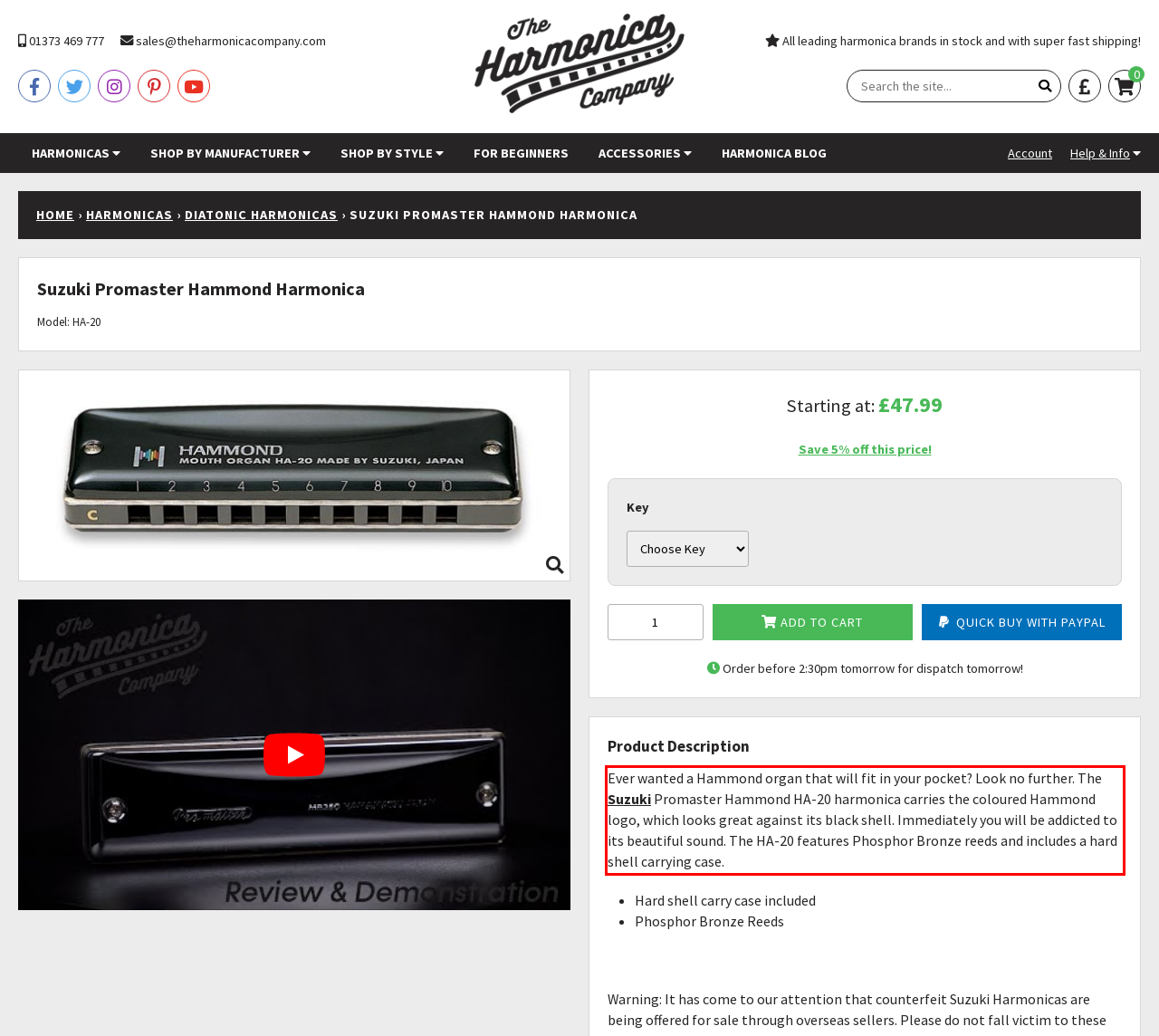Given a screenshot of a webpage containing a red rectangle bounding box, extract and provide the text content found within the red bounding box.

Ever wanted a Hammond organ that will fit in your pocket? Look no further. The Suzuki Promaster Hammond HA-20 harmonica carries the coloured Hammond logo, which looks great against its black shell. Immediately you will be addicted to its beautiful sound. The HA-20 features Phosphor Bronze reeds and includes a hard shell carrying case.